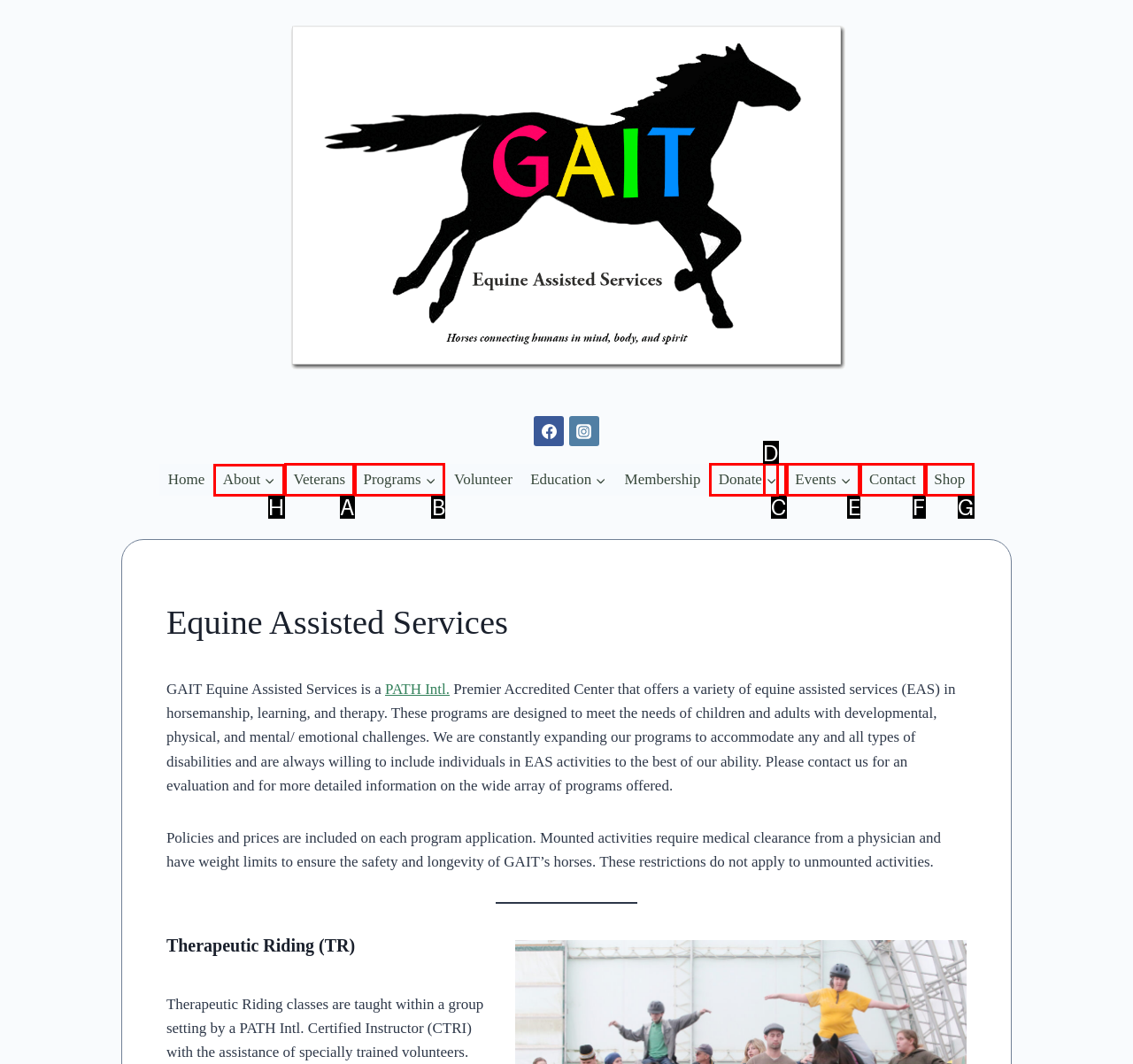Tell me which one HTML element I should click to complete the following instruction: Go to the About page
Answer with the option's letter from the given choices directly.

H